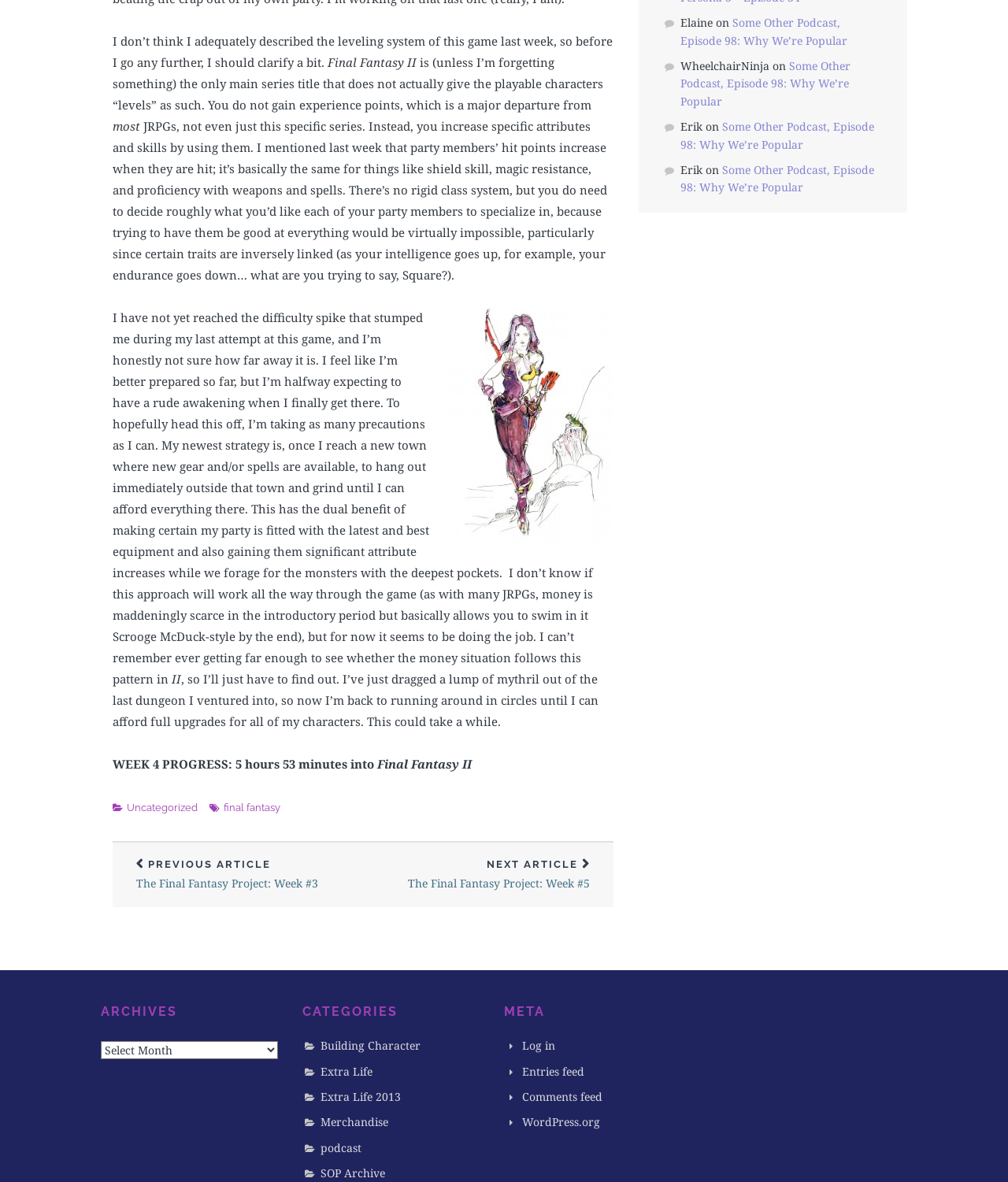Can you specify the bounding box coordinates for the region that should be clicked to fulfill this instruction: "Click on the 'NEXT ARTICLE' button".

[0.36, 0.713, 0.608, 0.767]